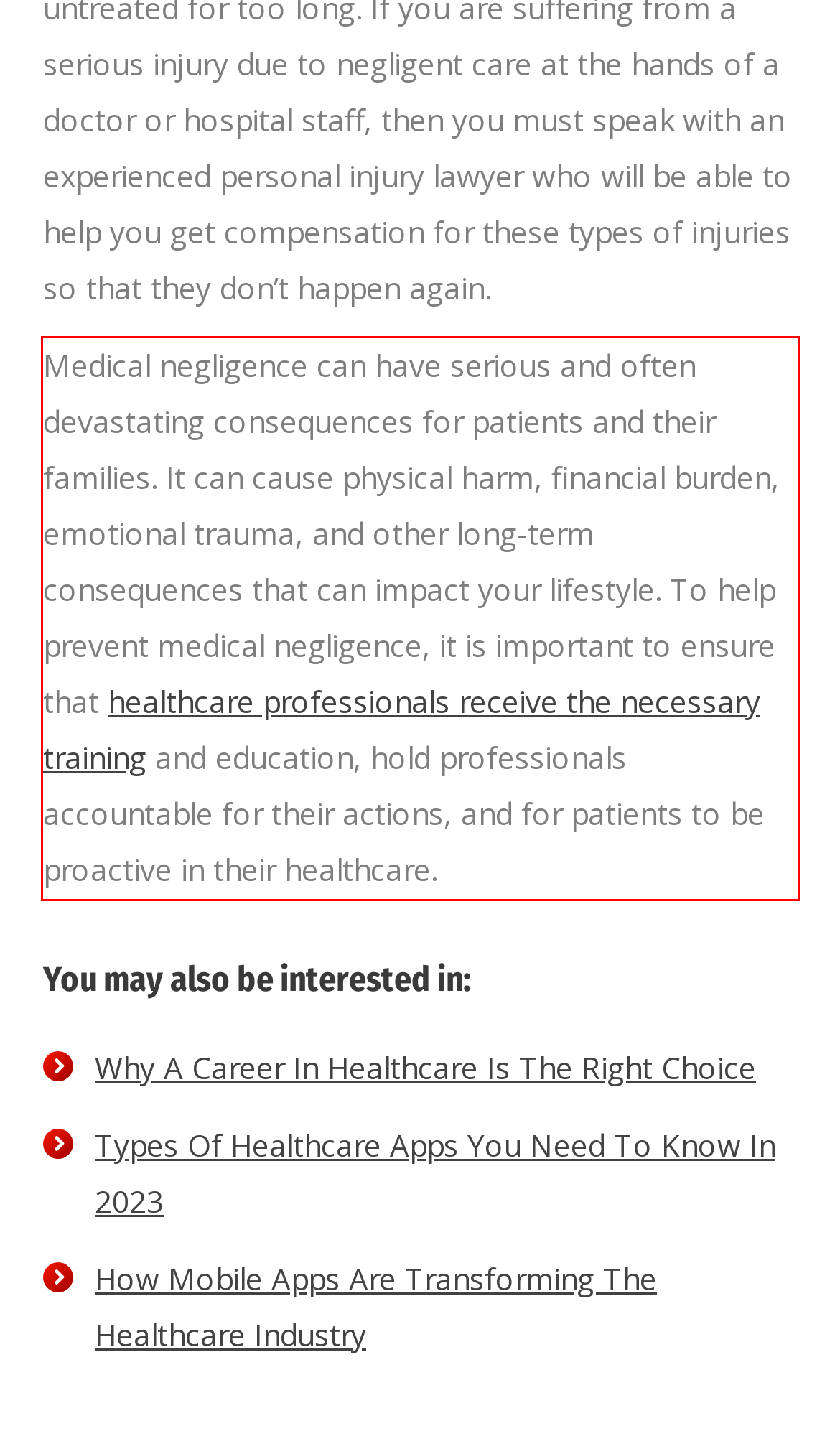Using OCR, extract the text content found within the red bounding box in the given webpage screenshot.

Medical negligence can have serious and often devastating consequences for patients and their families. It can cause physical harm, financial burden, emotional trauma, and other long-term consequences that can impact your lifestyle. To help prevent medical negligence, it is important to ensure that healthcare professionals receive the necessary training and education, hold professionals accountable for their actions, and for patients to be proactive in their healthcare.